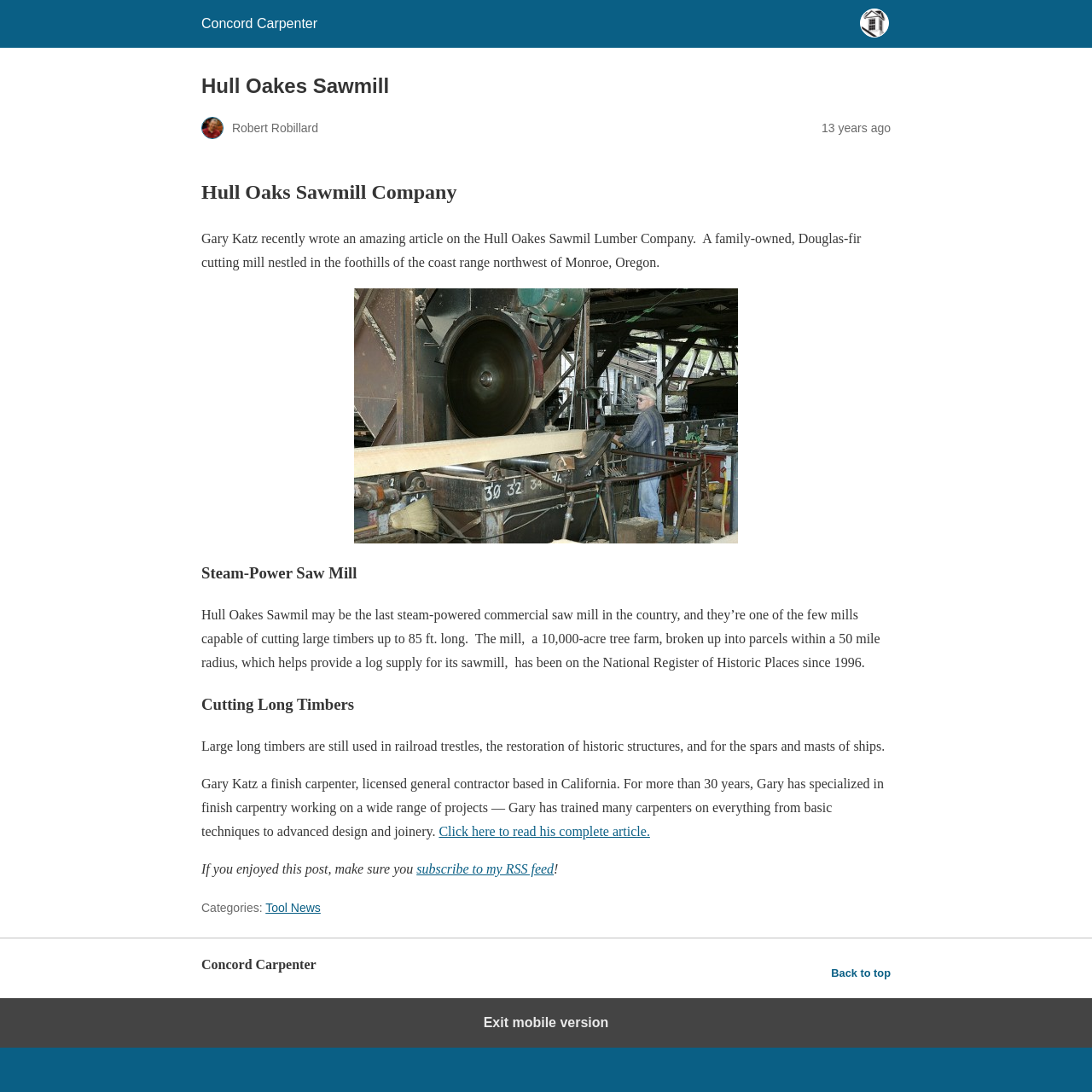What is the name of the sawmill company?
Answer the question with as much detail as possible.

I found the answer by looking at the heading 'Hull Oaks Sawmill Company' and the link 'Hull Oakes Sawmill' which suggests that the company name is Hull Oakes Sawmill.